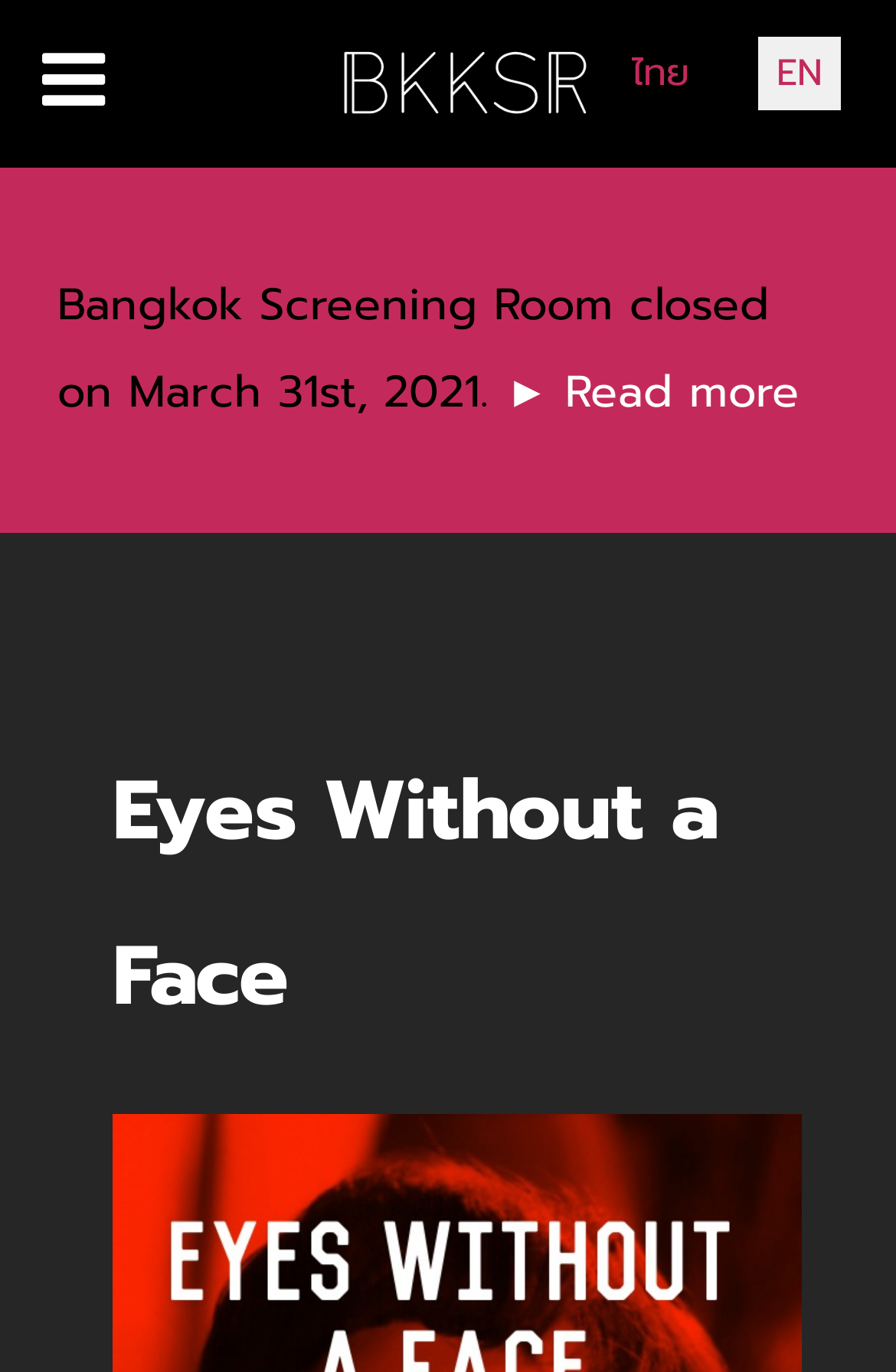What is the status of Bangkok Screening Room?
Provide a concise answer using a single word or phrase based on the image.

Closed